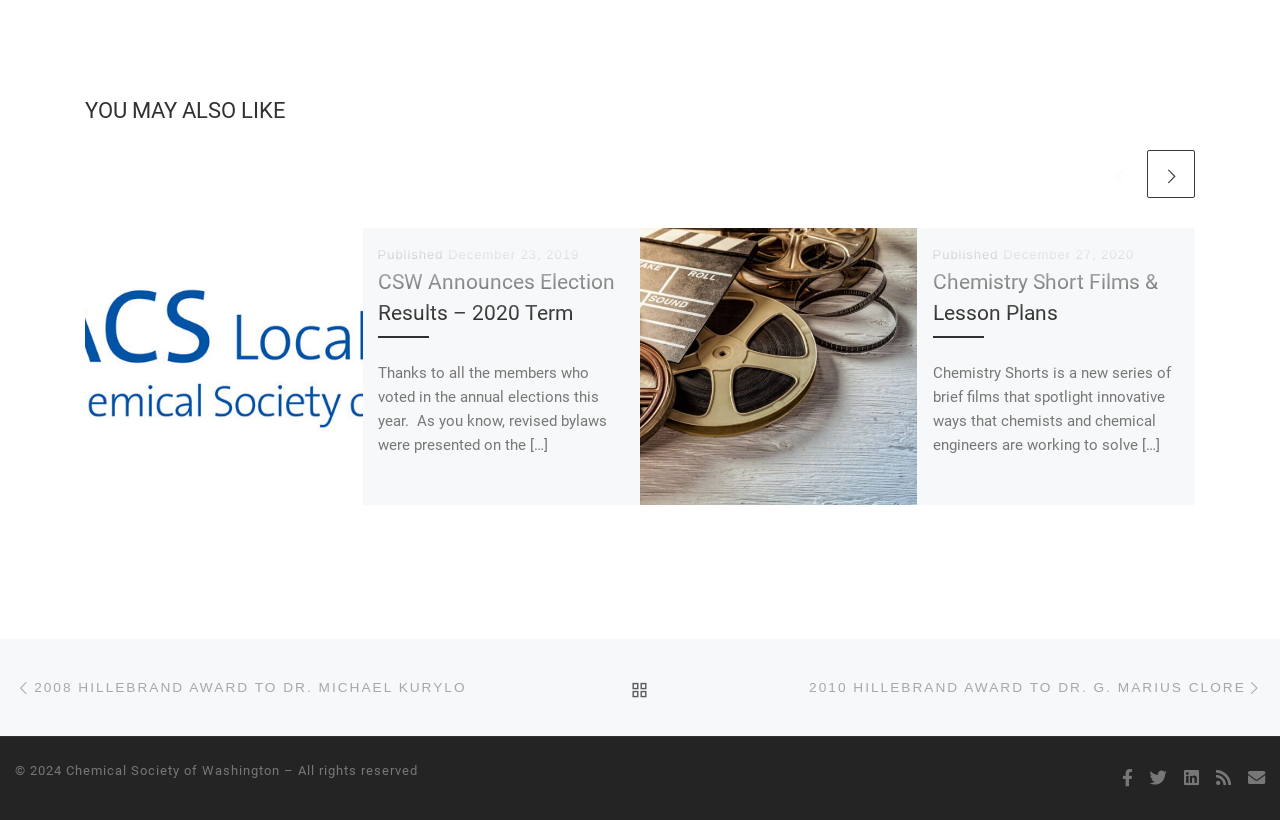Provide the bounding box coordinates for the specified HTML element described in this description: "title="Previous related articles"". The coordinates should be four float numbers ranging from 0 to 1, in the format [left, top, right, bottom].

[0.855, 0.183, 0.893, 0.241]